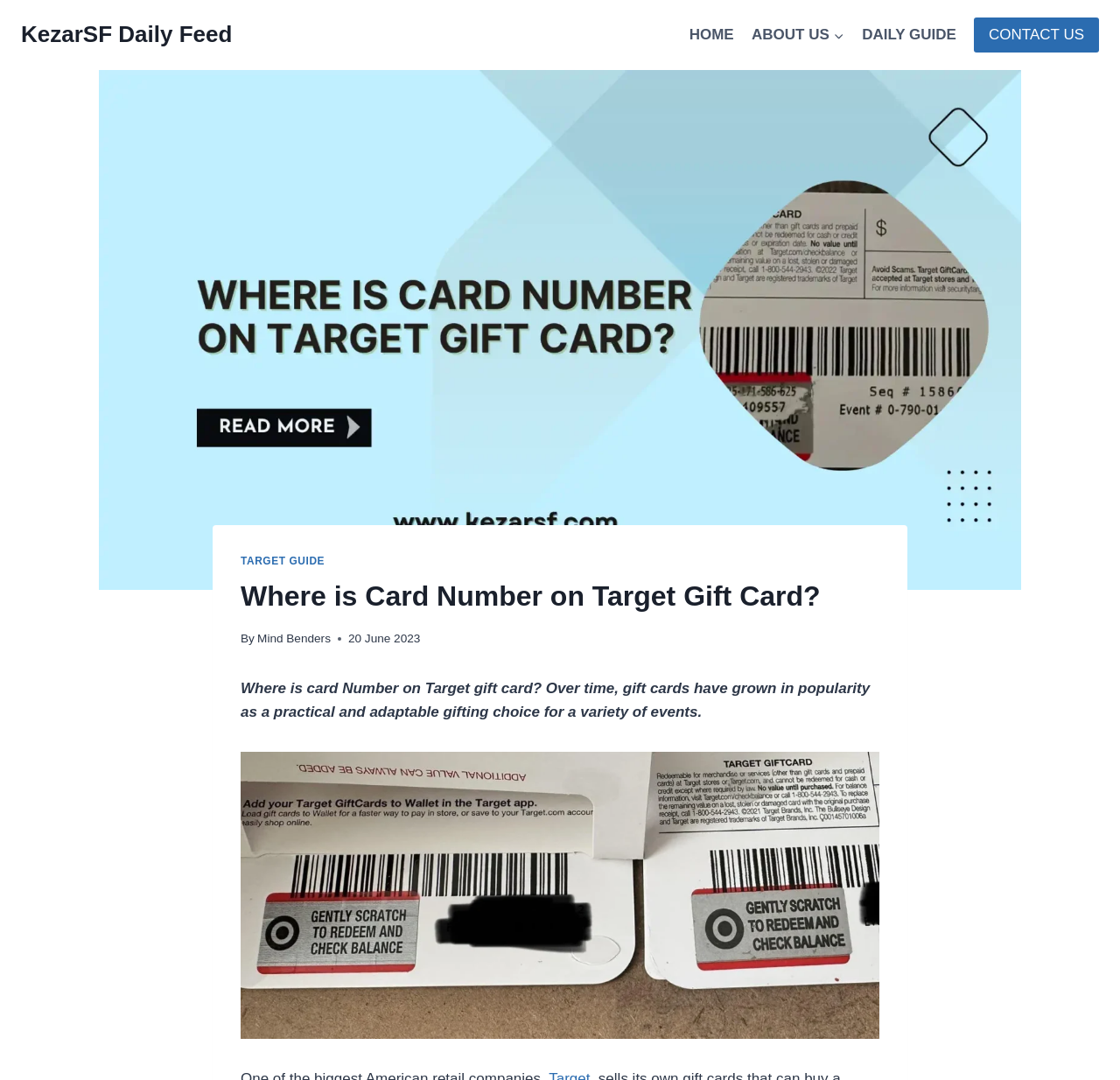Show me the bounding box coordinates of the clickable region to achieve the task as per the instruction: "view target guide".

[0.215, 0.514, 0.29, 0.525]